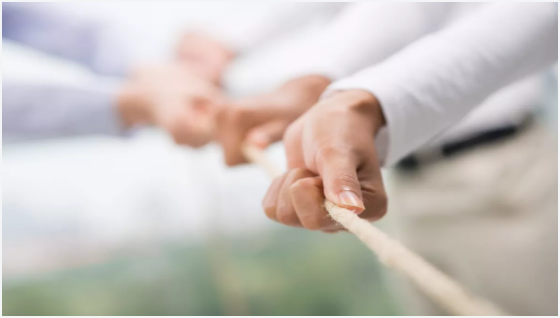Respond with a single word or short phrase to the following question: 
What is the background of the image?

Outdoor setting with greenery